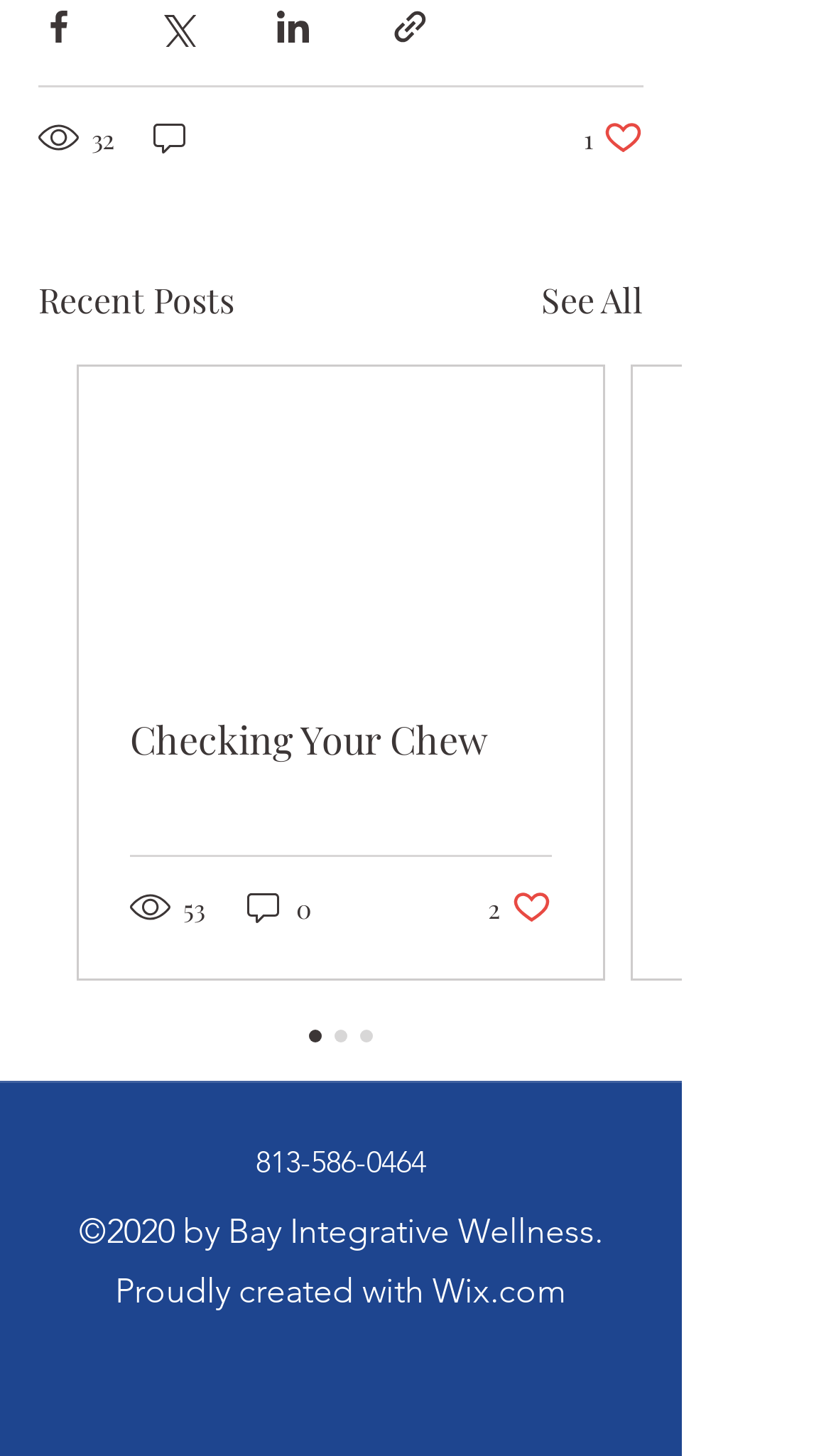Carefully observe the image and respond to the question with a detailed answer:
How many likes does the second post have?

The second post has 2 likes, which is indicated by the button '2 likes. Post not marked as liked'.